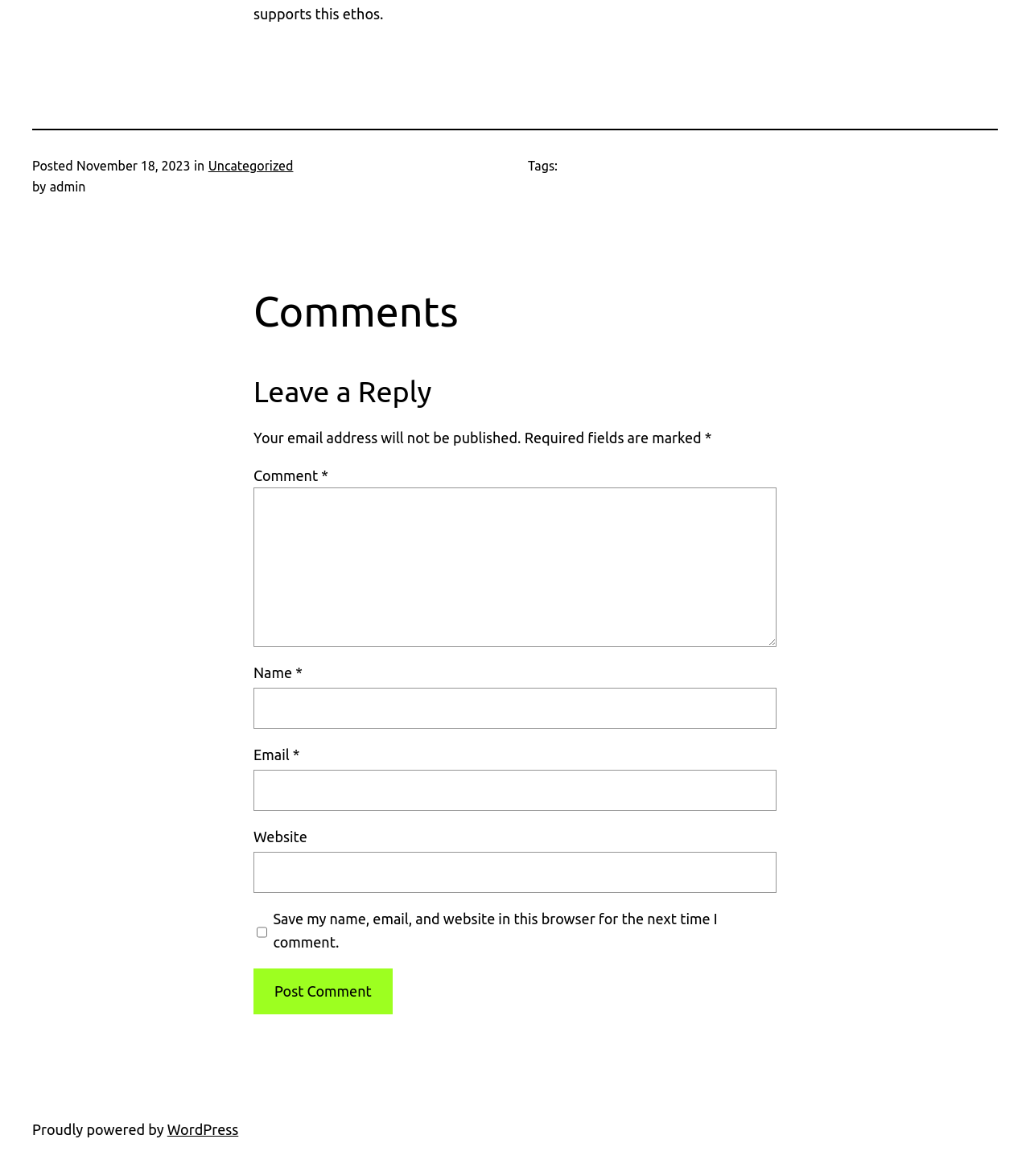Please determine the bounding box coordinates for the UI element described as: "name="submit" value="Post Comment"".

[0.246, 0.824, 0.381, 0.862]